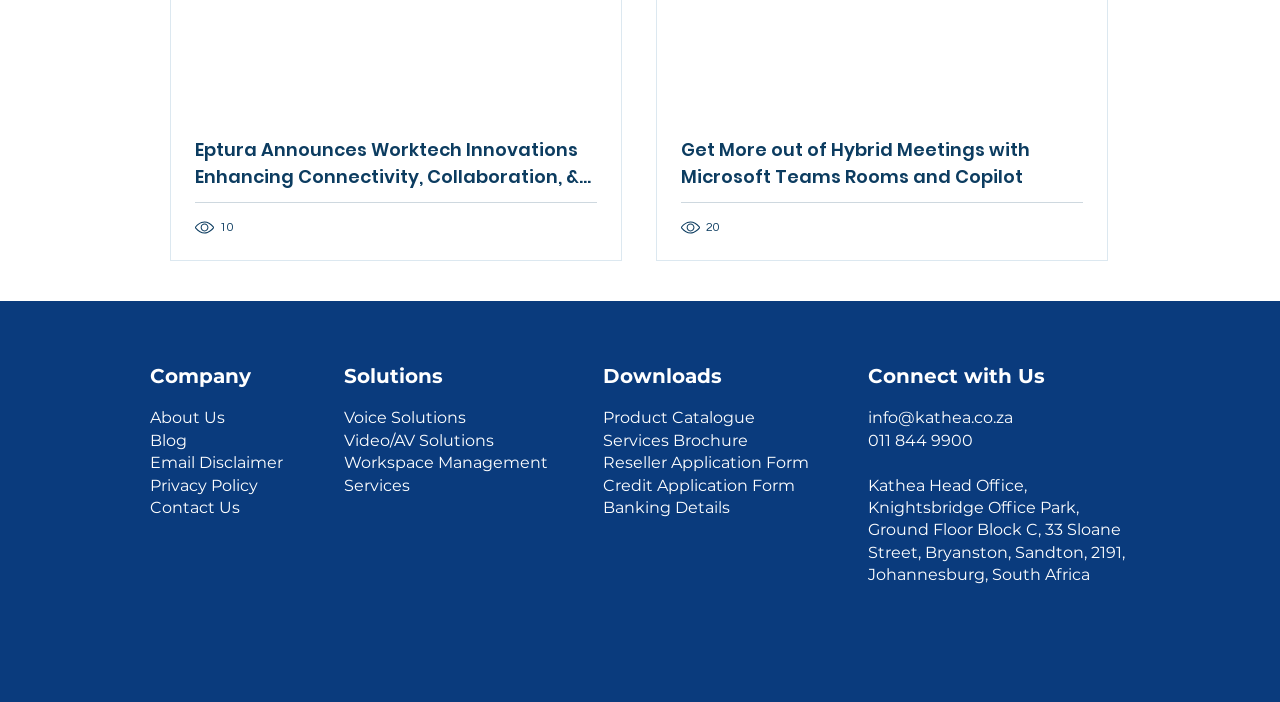Using the information in the image, give a detailed answer to the following question: What are the three types of solutions offered by the company?

The company's solutions can be found in the 'Solutions' section, which is located at the top middle of the webpage. The three types of solutions offered by the company are Voice Solutions, Video/AV Solutions, and Workspace Management Services.